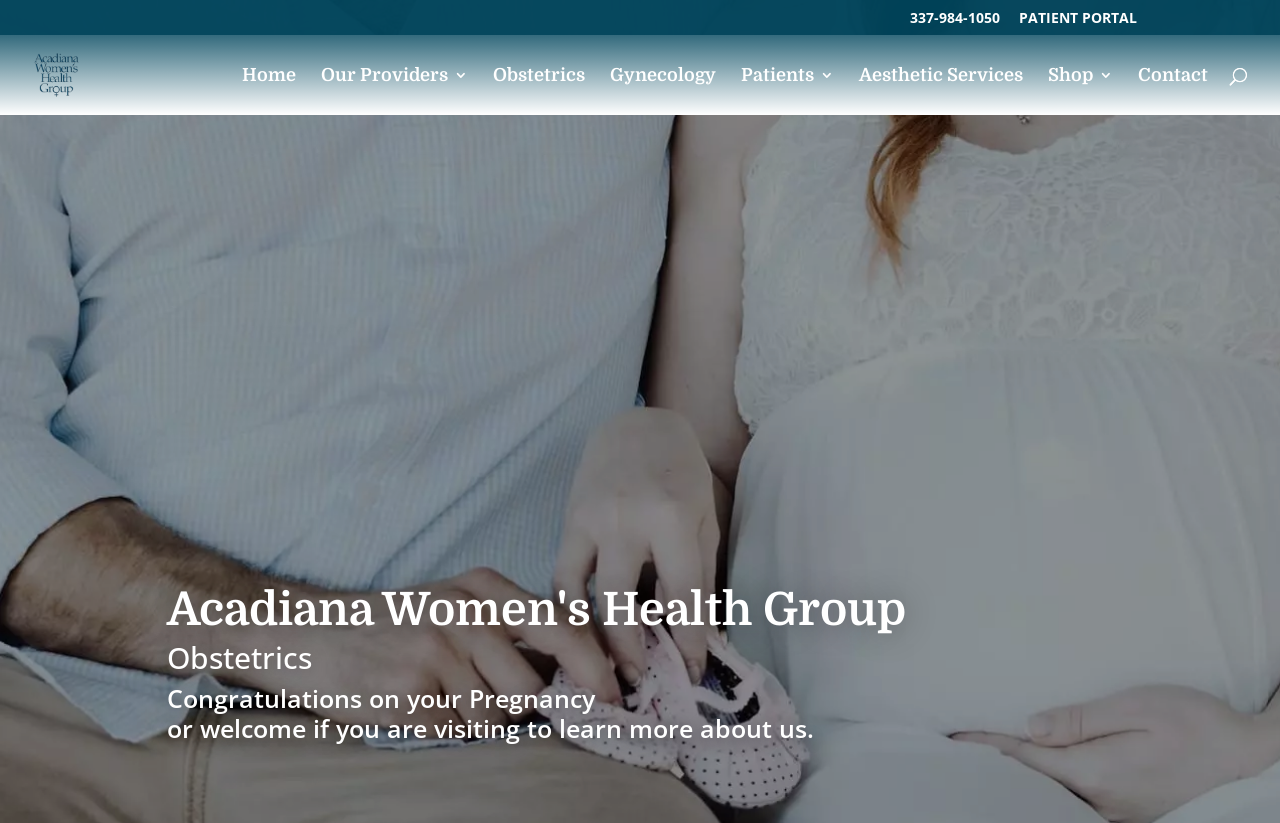Please determine the bounding box coordinates for the element that should be clicked to follow these instructions: "Search for a topic".

[0.053, 0.042, 0.953, 0.044]